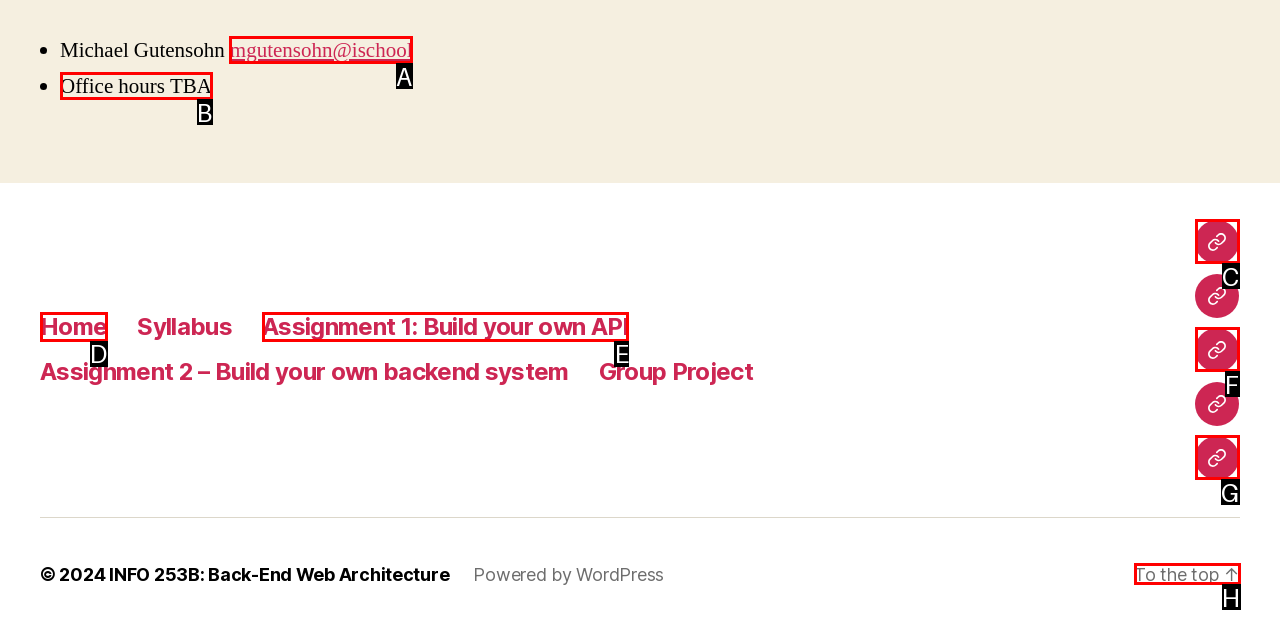Identify the correct UI element to click for this instruction: Go to office hours
Respond with the appropriate option's letter from the provided choices directly.

B